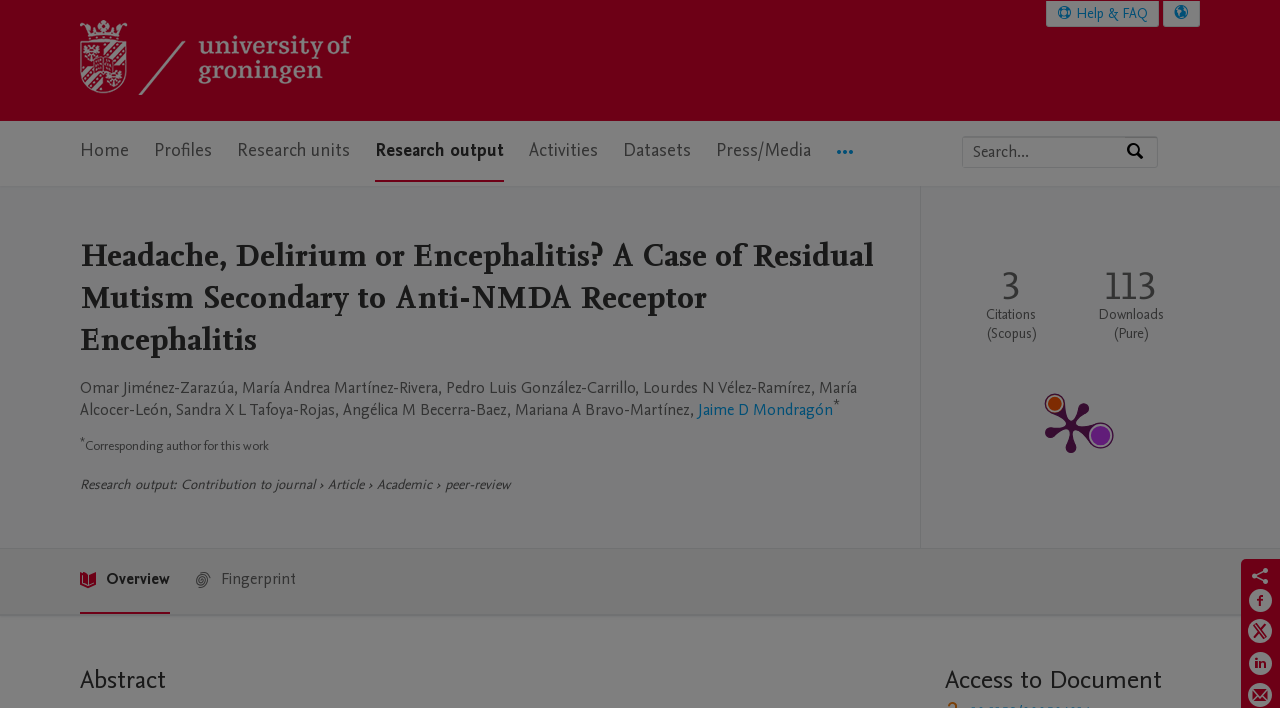Answer the question below in one word or phrase:
What is the purpose of the 'Select language' button?

To select a language